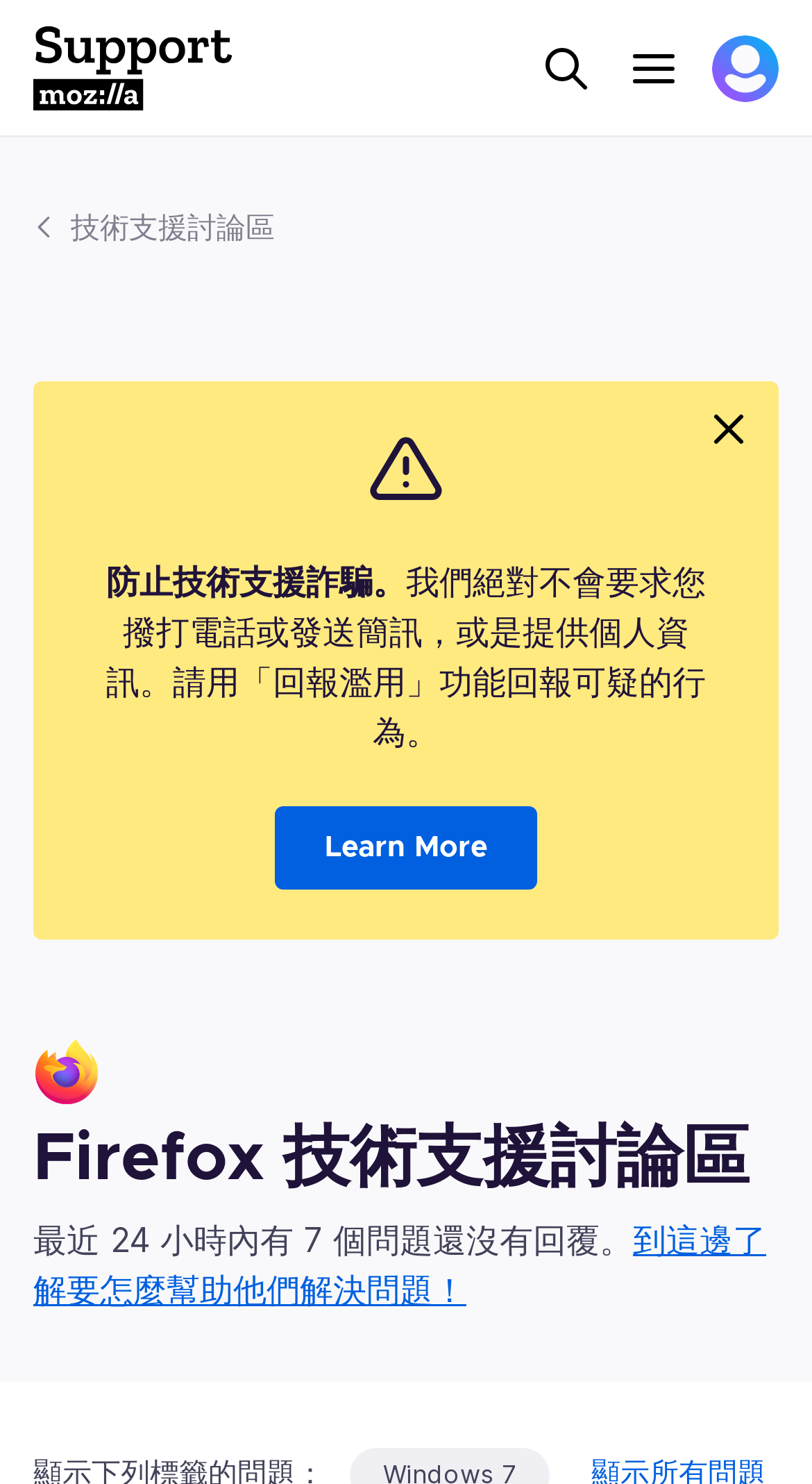Describe all visible elements and their arrangement on the webpage.

The webpage is a discussion forum for Firefox technical support provided by Mozilla. At the top left corner, there is a Mozilla Support Logo, which is an image linked to the Mozilla support page. Next to it, there are three buttons: a search button, a menu button that controls the main navigation, and a button with an avatar image linked to the profile navigation.

Below the top navigation bar, there is a heading that reads "Firefox 技術支援討論區" (Firefox Technical Support Forum). On the same line, there is a Firefox technical support discussion forum logo, which is an image.

In the main content area, there is a warning message that spans across the page, alerting users to beware of technical support scams. The message is divided into two paragraphs, with the first paragraph stating that Mozilla will never ask users to call or text them, or provide personal information. The second paragraph instructs users to report suspicious behavior using the "Report Abuse" feature.

Below the warning message, there is an image, followed by a "Learn More" link. To the right of the image, there is a button with an icon, but no text.

At the bottom of the page, there is a section that displays the forum's activity, indicating that there are 7 unanswered questions in the last 24 hours. There is a link to a page that explains how to help resolve these issues.